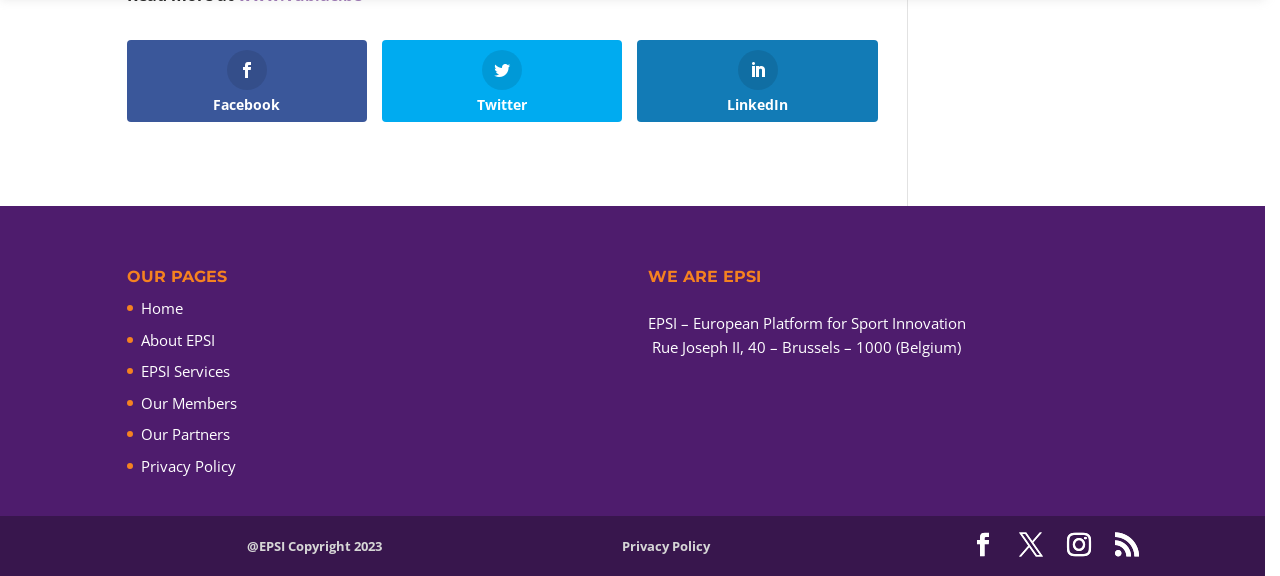Provide a brief response to the question below using one word or phrase:
What is the copyright year of the webpage?

2023